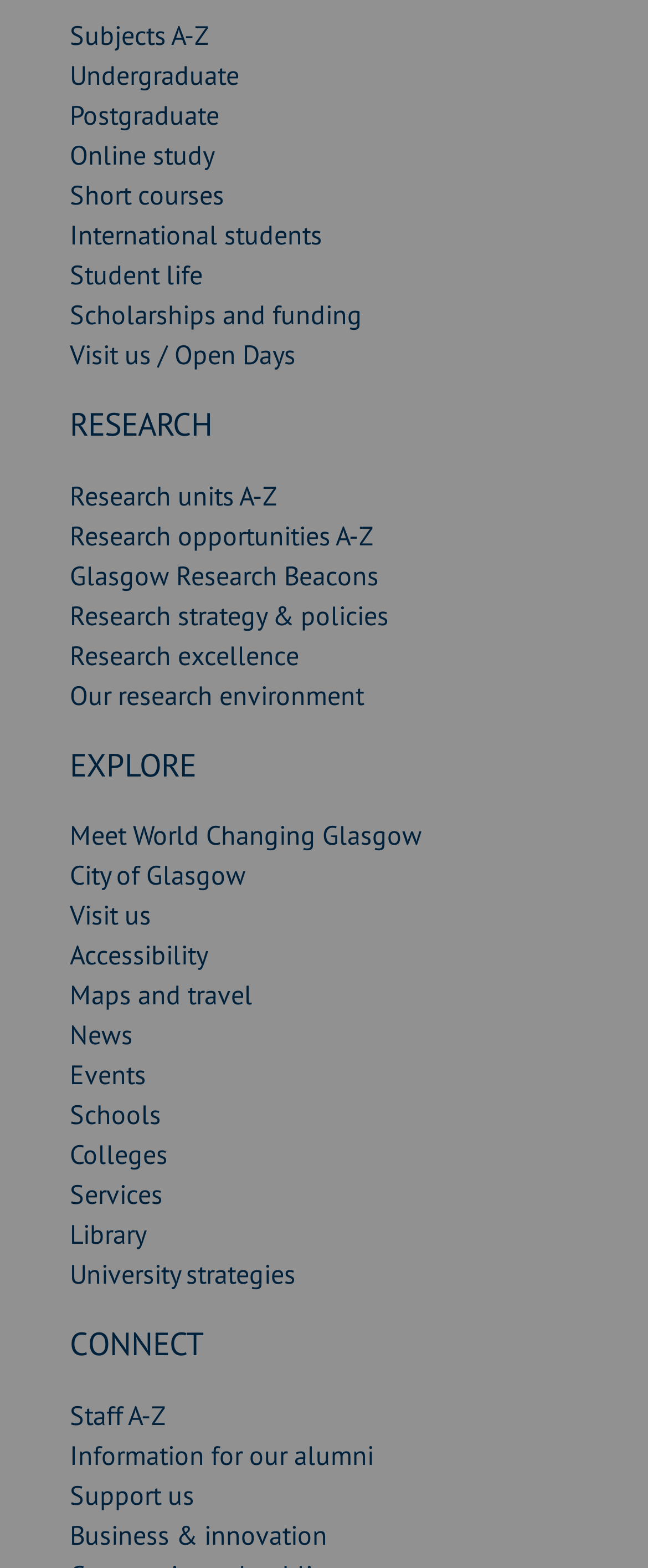Find the bounding box coordinates for the area that must be clicked to perform this action: "Browse undergraduate programs".

[0.108, 0.037, 0.369, 0.058]